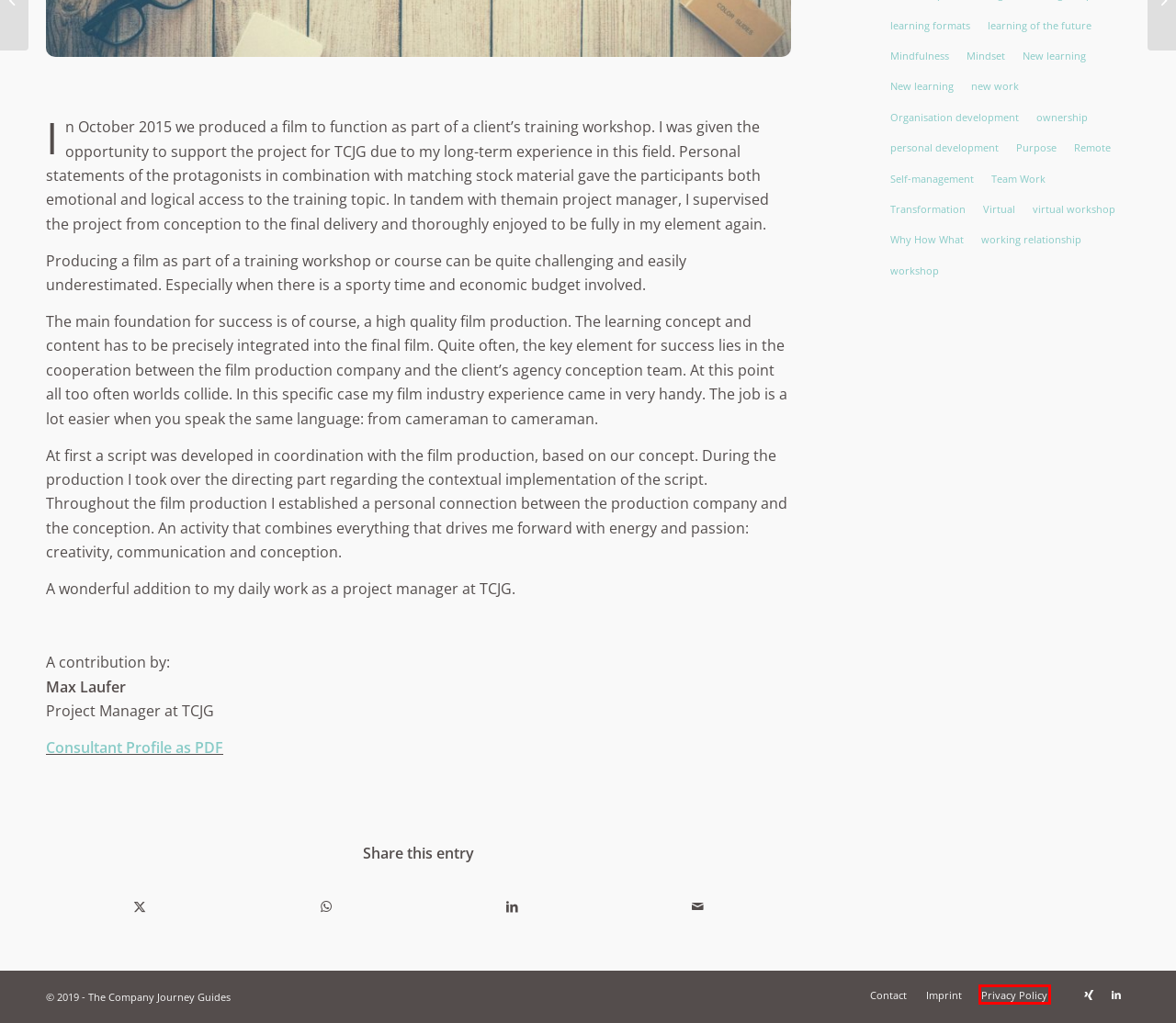You have a screenshot of a webpage with a red rectangle bounding box around a UI element. Choose the best description that matches the new page after clicking the element within the bounding box. The candidate descriptions are:
A. Purpose Archive - The Company Journey Guides
B. Remote Archive - The Company Journey Guides
C. Organisation development Archive - The Company Journey Guides
D. Mindset Archive - The Company Journey Guides
E. Transformation Archive - The Company Journey Guides
F. personal development Archive - The Company Journey Guides
G. Team Work Archive - The Company Journey Guides
H. Privacy Policy - The Company Journey Guides

H